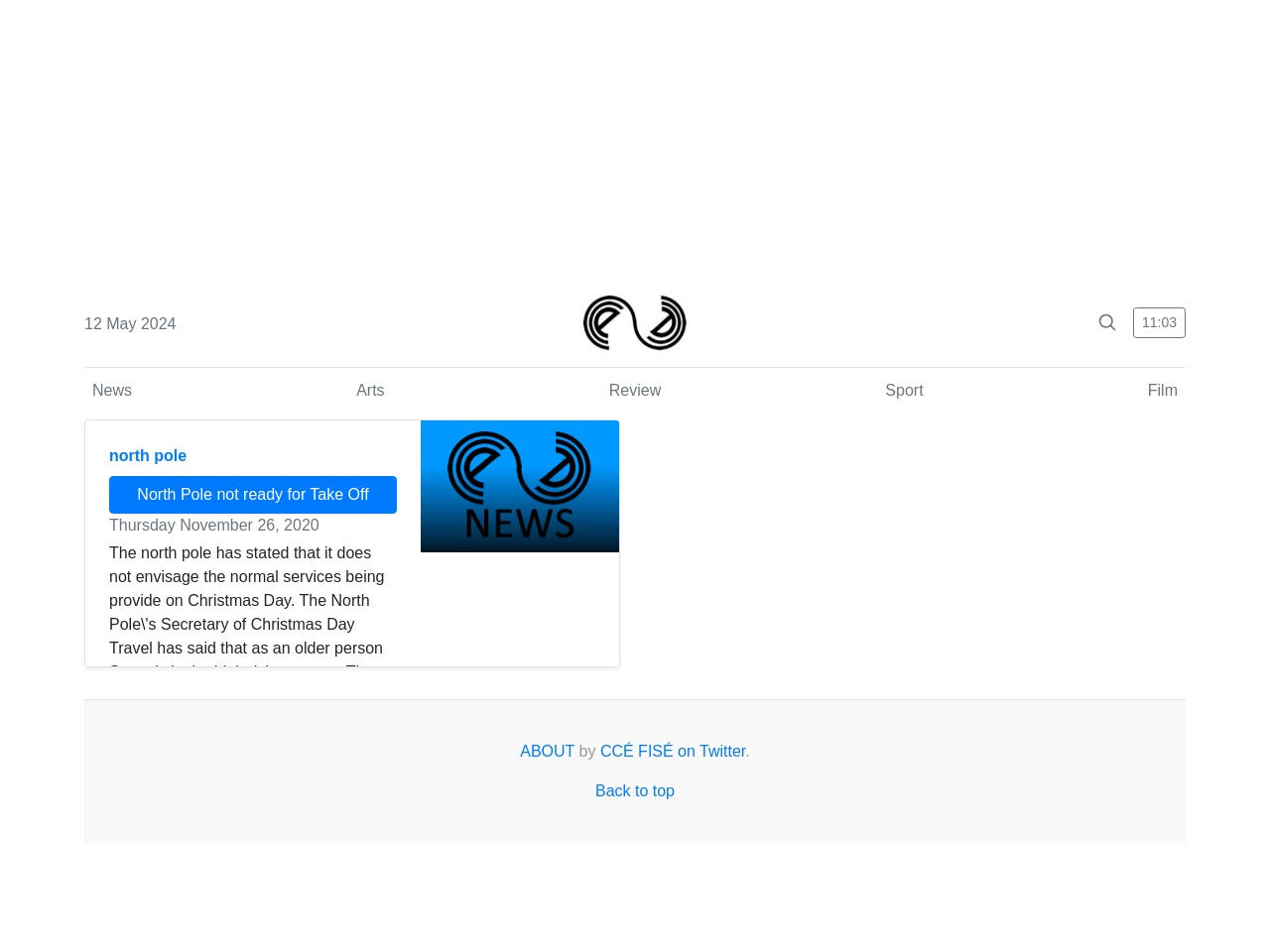What is the date of the article 'North Pole not ready for Take Off'?
Provide a thorough and detailed answer to the question.

I found the article 'North Pole not ready for Take Off' and its corresponding date 'Thursday November 26, 2020' below the article title.